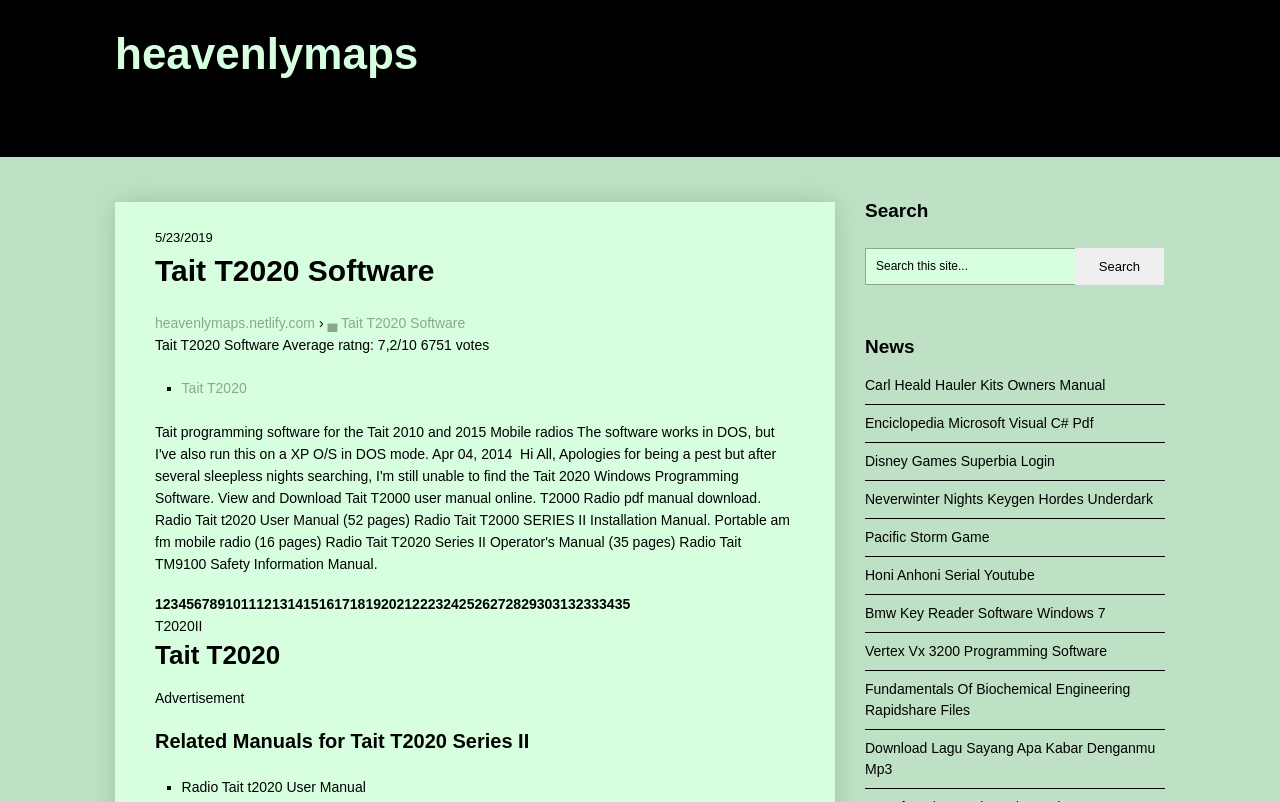Kindly provide the bounding box coordinates of the section you need to click on to fulfill the given instruction: "Click on the 'ABOUT US' link".

None